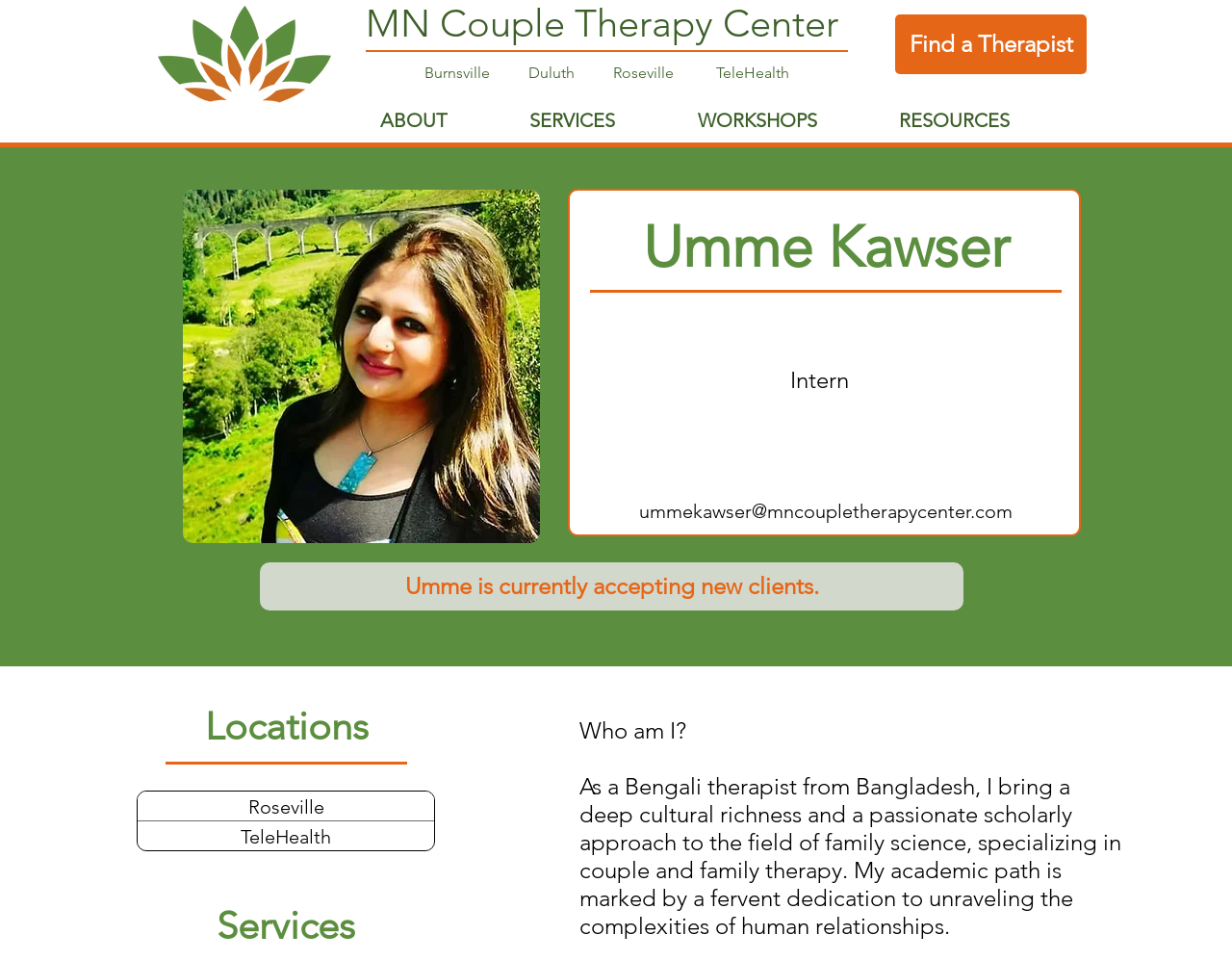What is the therapist's specialization?
Answer the question with as much detail as you can, using the image as a reference.

The therapist's specialization can be inferred from the bio text, which mentions that the therapist 'specializing in couple and family therapy'.